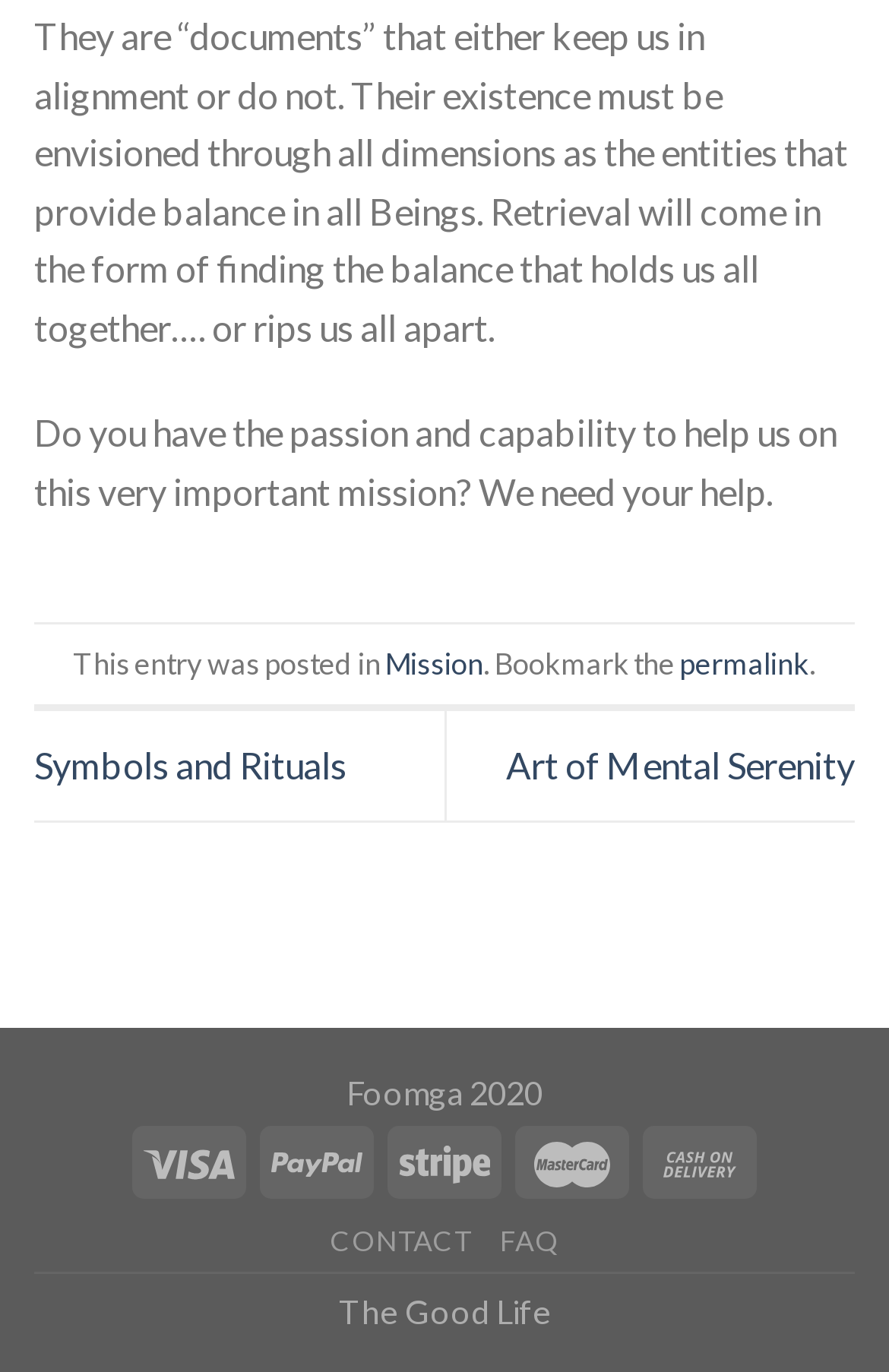What is the mission mentioned in the webpage?
Please provide a comprehensive and detailed answer to the question.

The webpage mentions 'help us on this very important mission' but does not specify what the mission is.